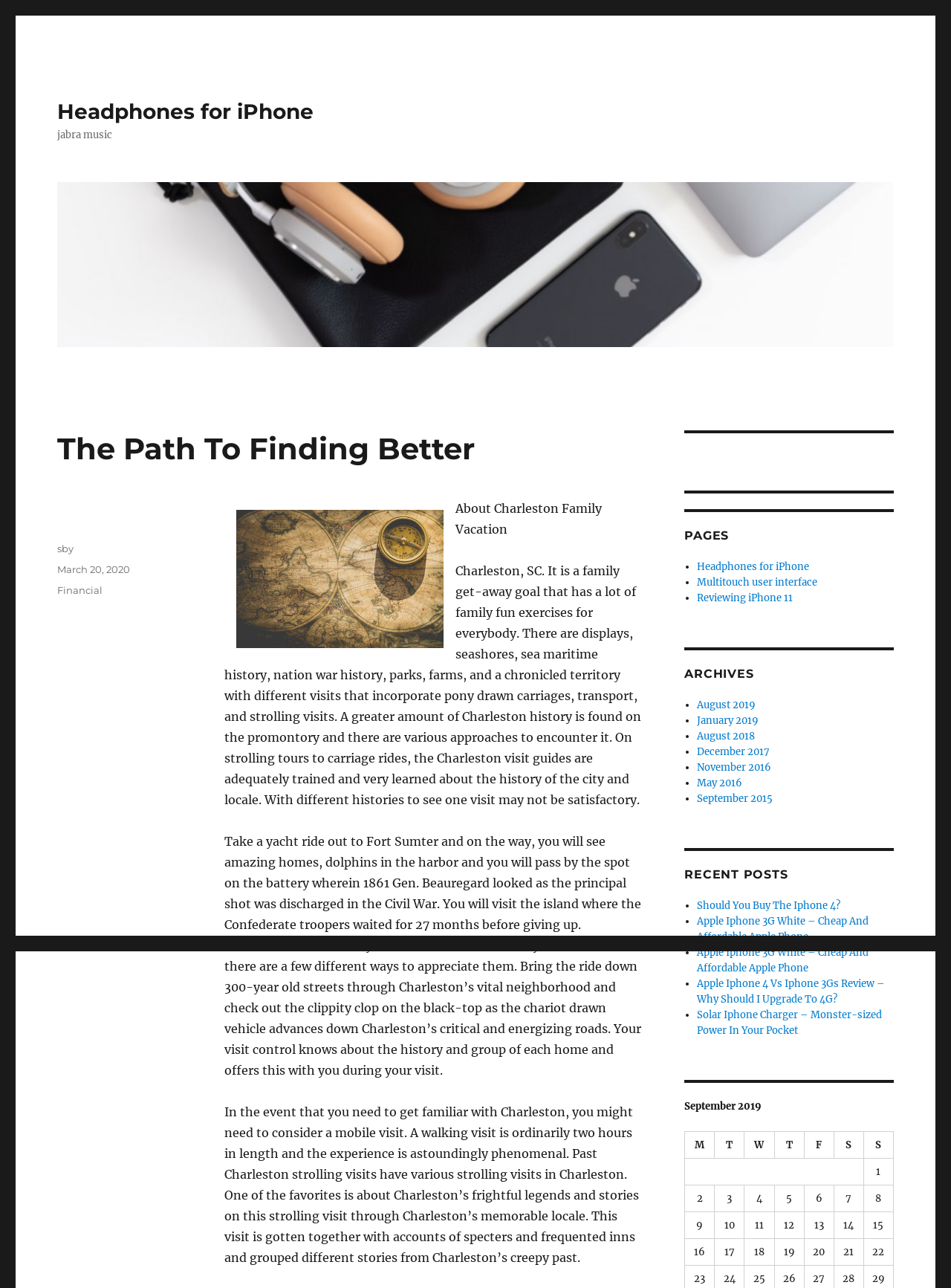Find and specify the bounding box coordinates that correspond to the clickable region for the instruction: "Explore the 'RECENT POSTS' section".

[0.72, 0.673, 0.94, 0.685]